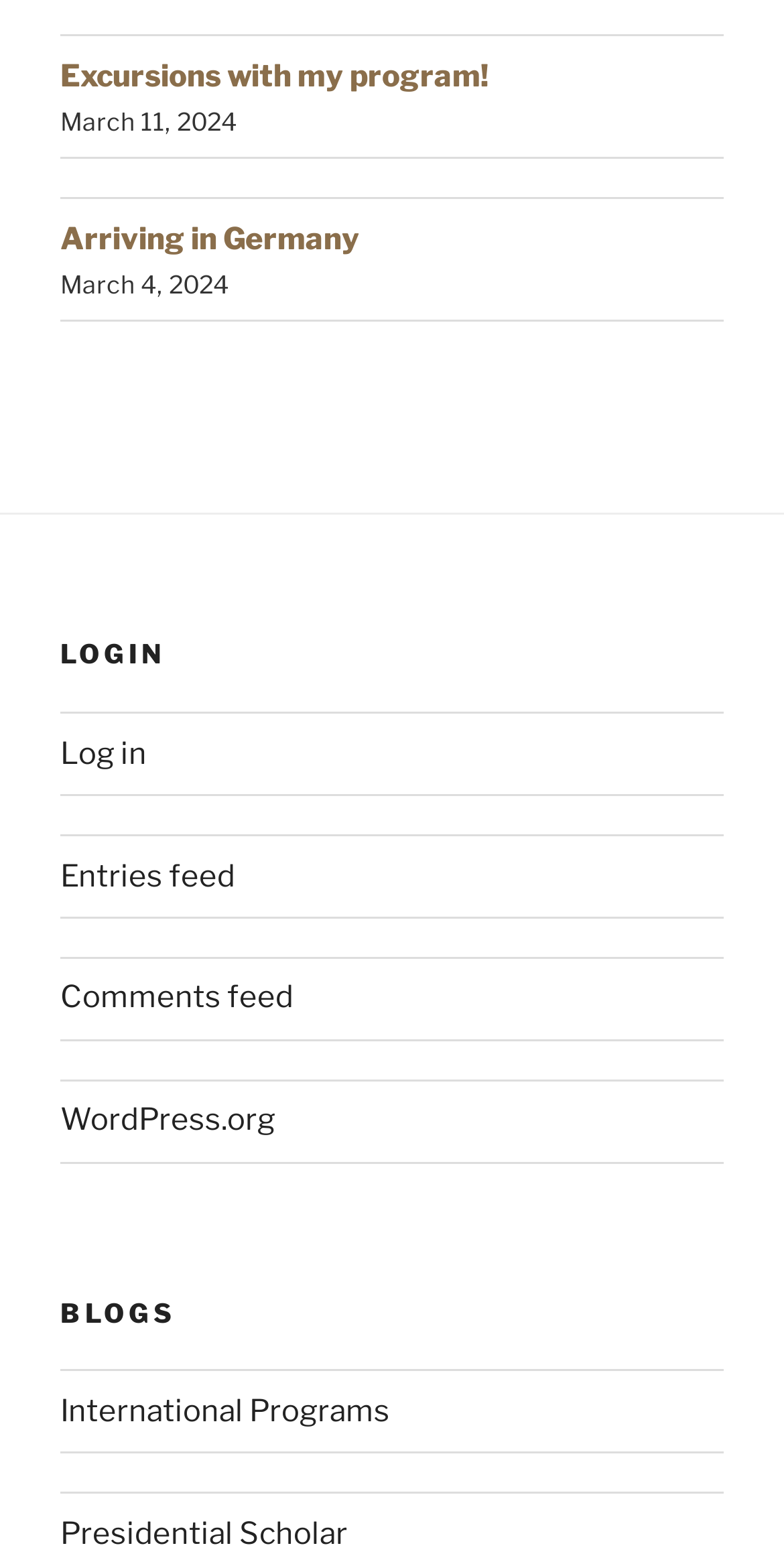How many links are under the 'LOGIN' heading?
Please look at the screenshot and answer using one word or phrase.

4